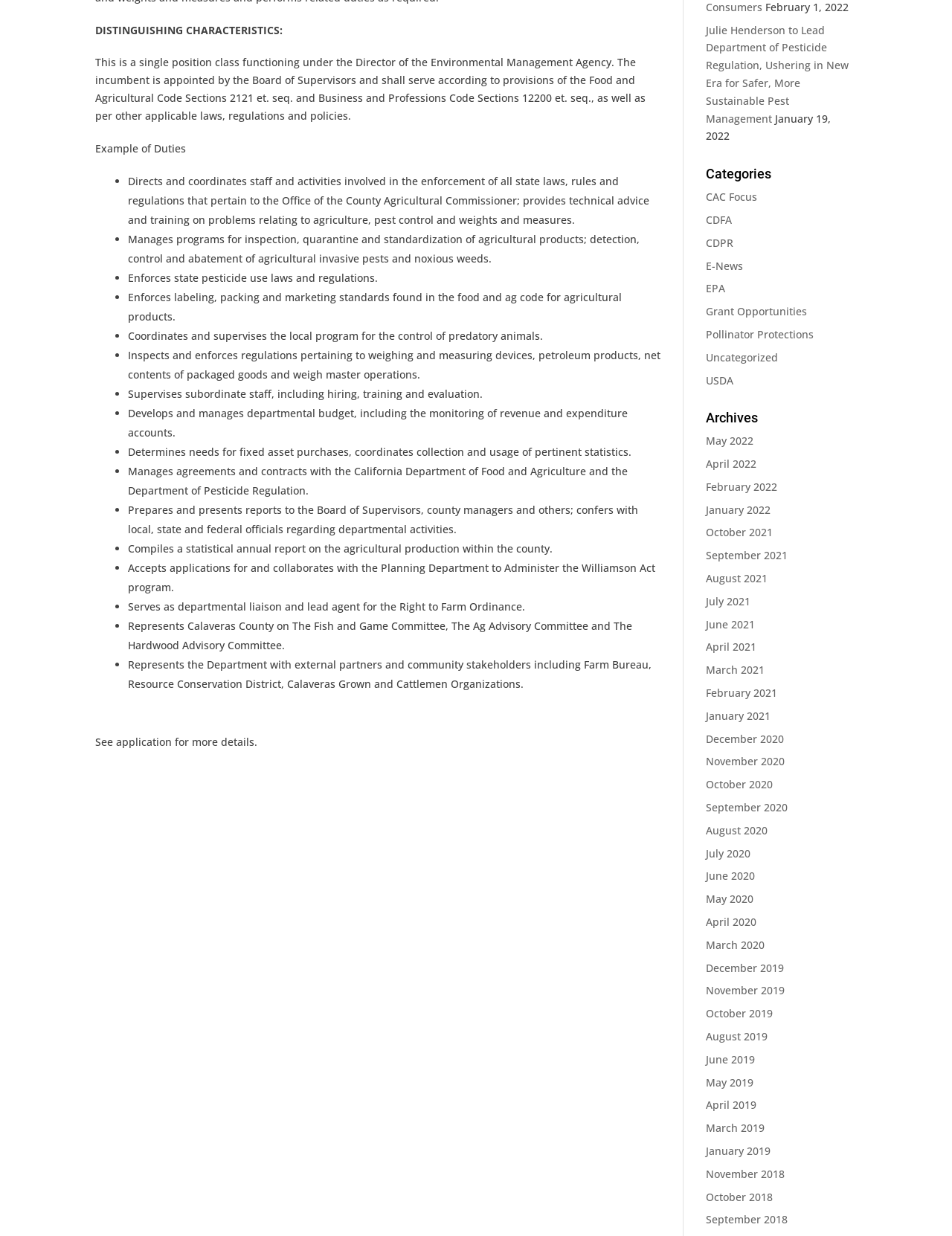From the webpage screenshot, predict the bounding box of the UI element that matches this description: "CDFA".

[0.741, 0.172, 0.769, 0.183]